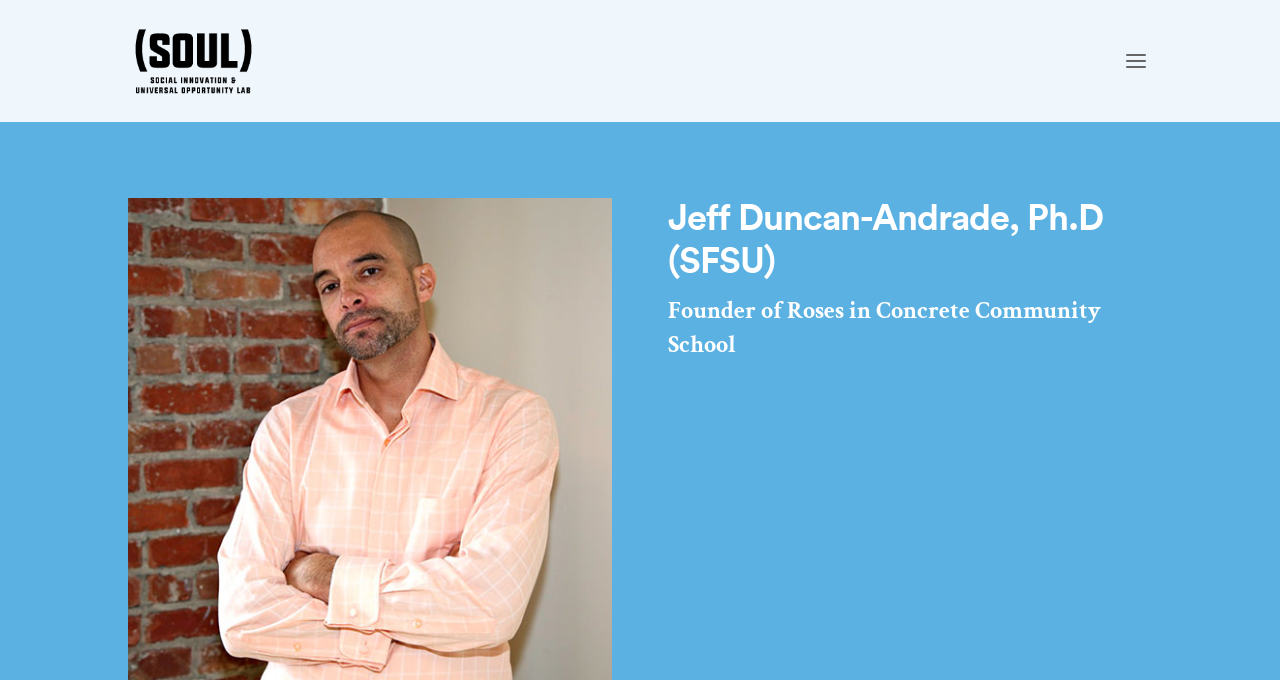Please find the bounding box coordinates of the element that you should click to achieve the following instruction: "View the 'e-Brochure'". The coordinates should be presented as four float numbers between 0 and 1: [left, top, right, bottom].

None